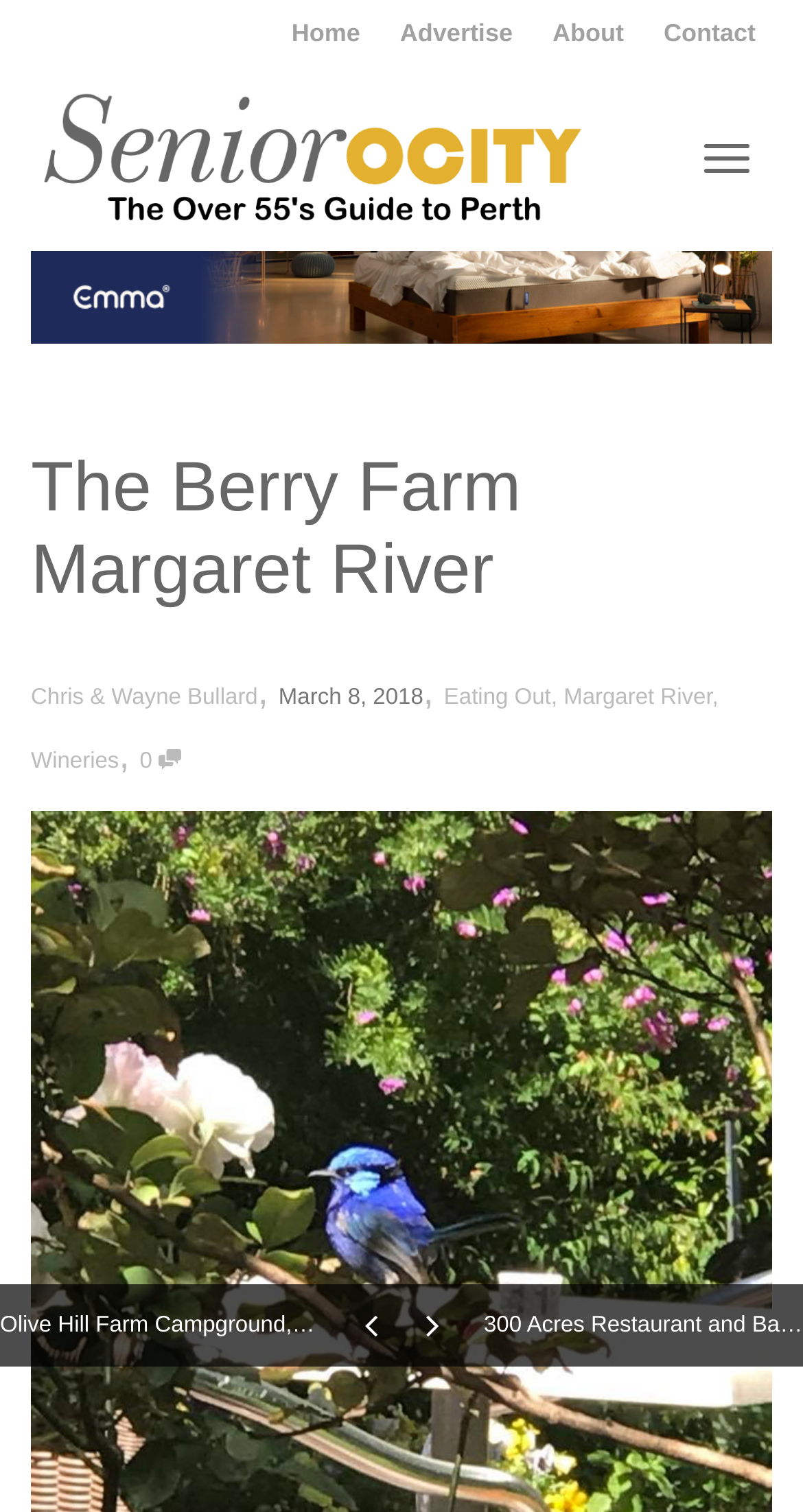Could you locate the bounding box coordinates for the section that should be clicked to accomplish this task: "view Eating Out page".

[0.553, 0.453, 0.686, 0.469]